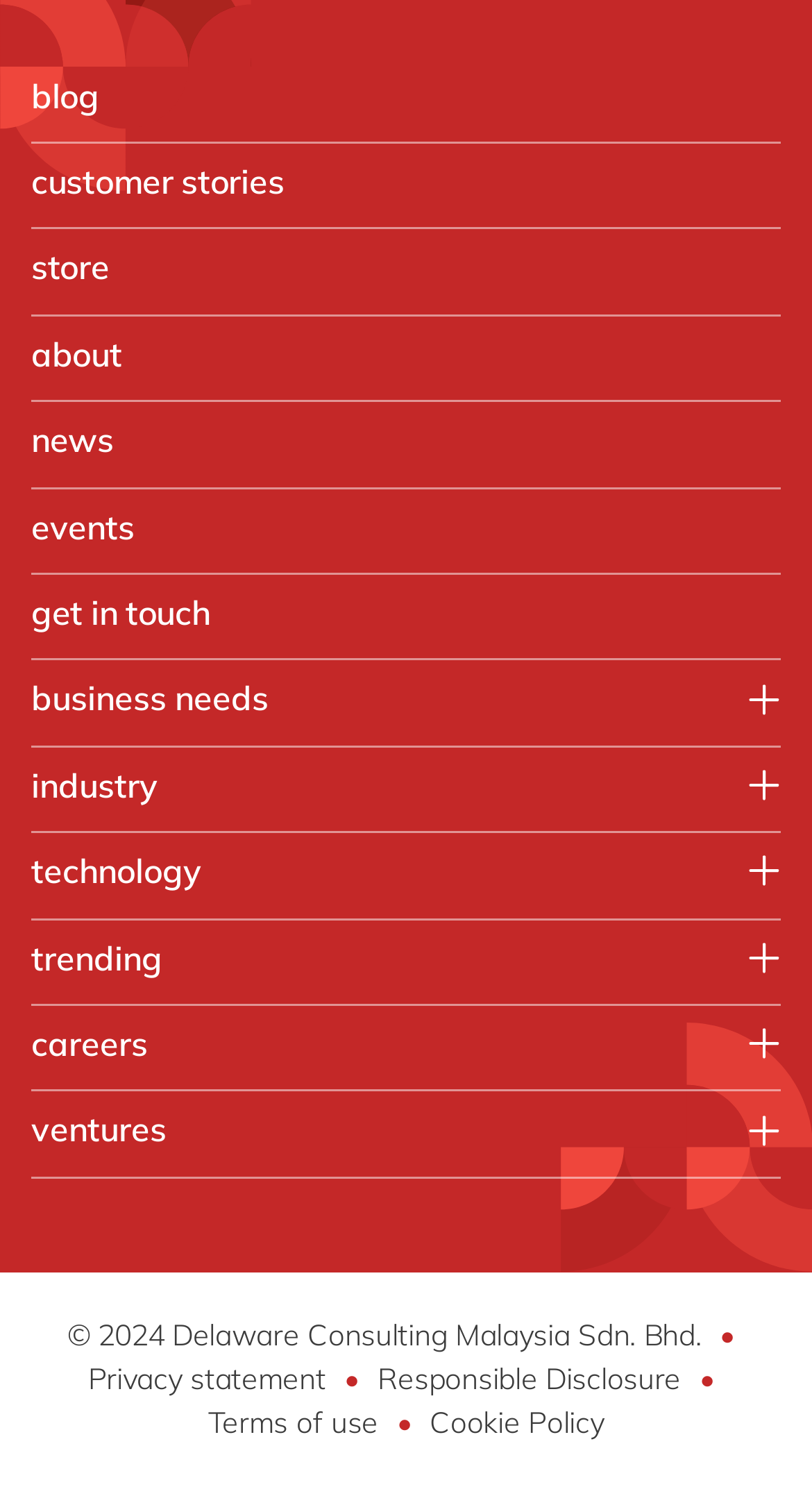Find the bounding box coordinates of the element I should click to carry out the following instruction: "view the careers page".

[0.038, 0.683, 0.962, 0.72]